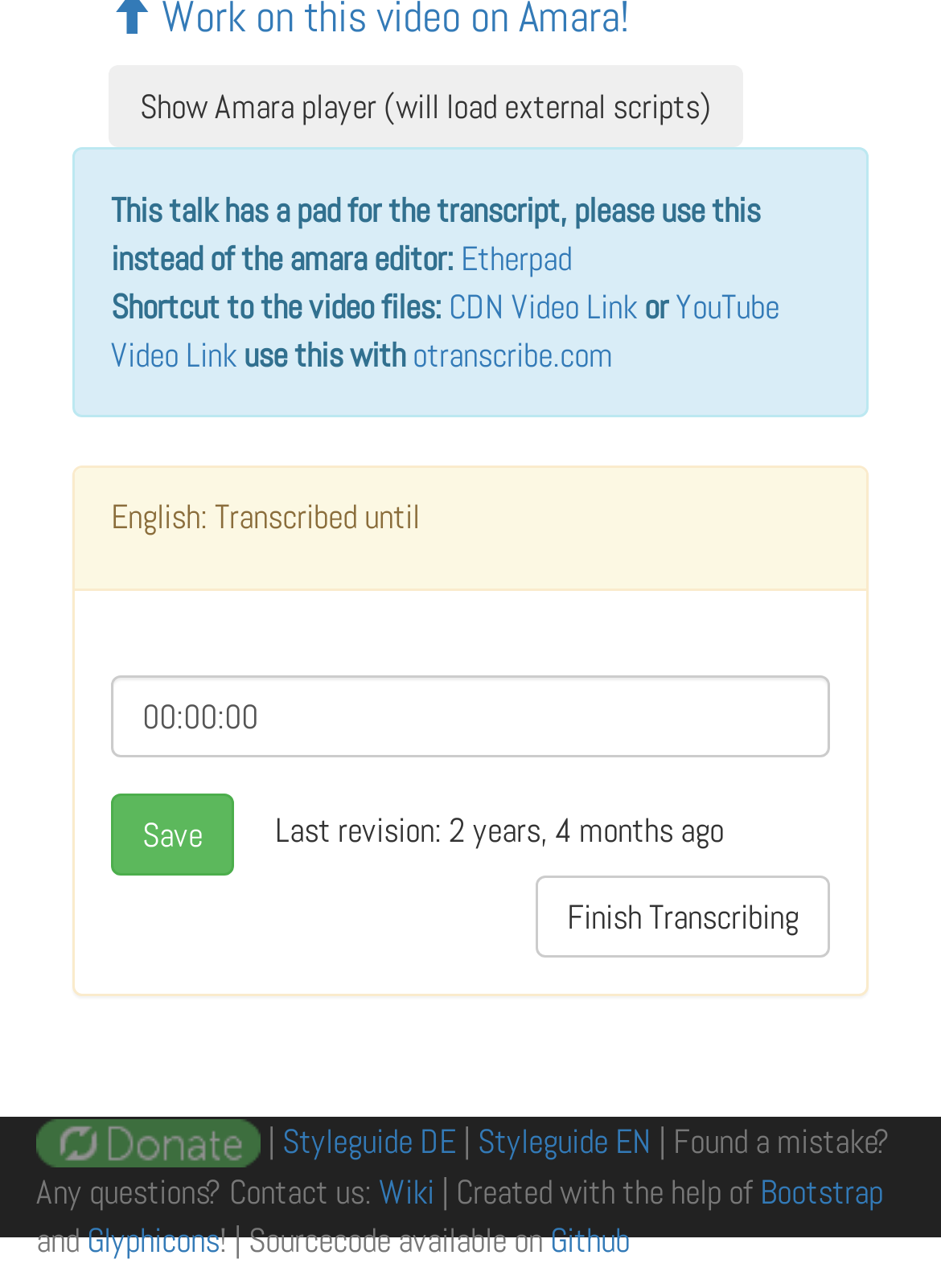Find the bounding box coordinates of the element I should click to carry out the following instruction: "Drop us a line".

None